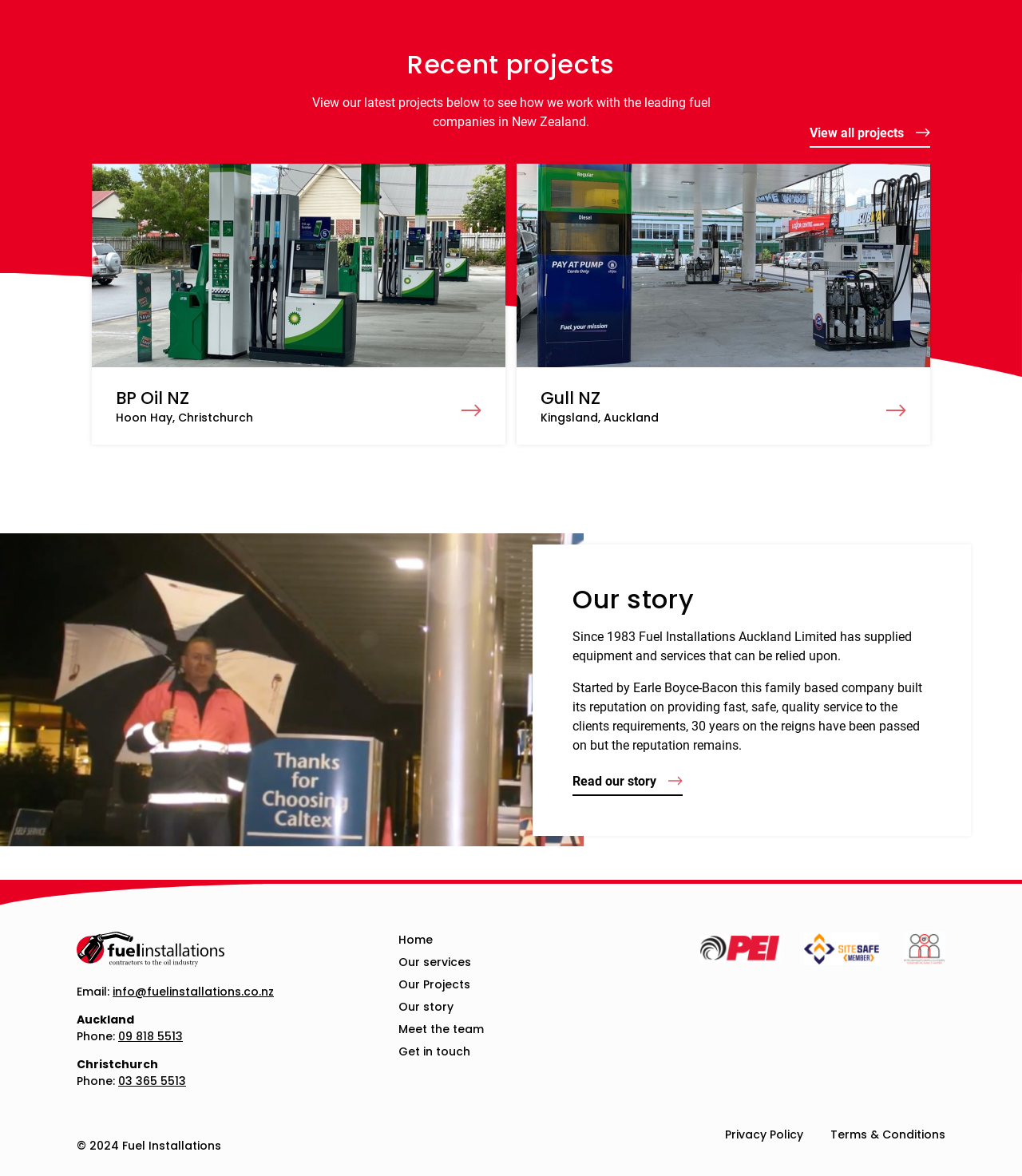Specify the bounding box coordinates of the element's region that should be clicked to achieve the following instruction: "Get in touch". The bounding box coordinates consist of four float numbers between 0 and 1, in the format [left, top, right, bottom].

[0.39, 0.887, 0.559, 0.902]